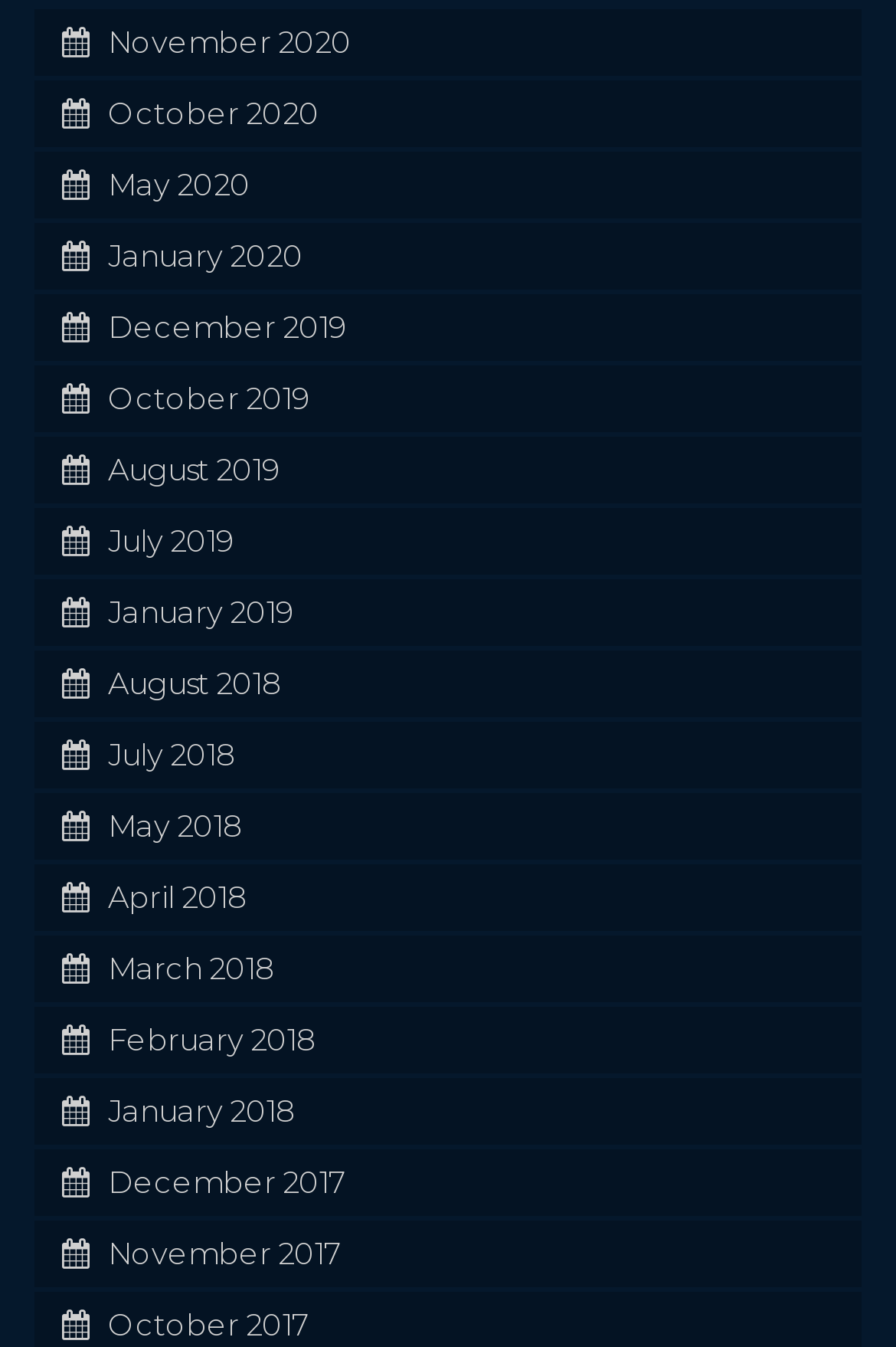Please identify the bounding box coordinates of the clickable region that I should interact with to perform the following instruction: "view November 2020". The coordinates should be expressed as four float numbers between 0 and 1, i.e., [left, top, right, bottom].

[0.121, 0.018, 0.392, 0.045]